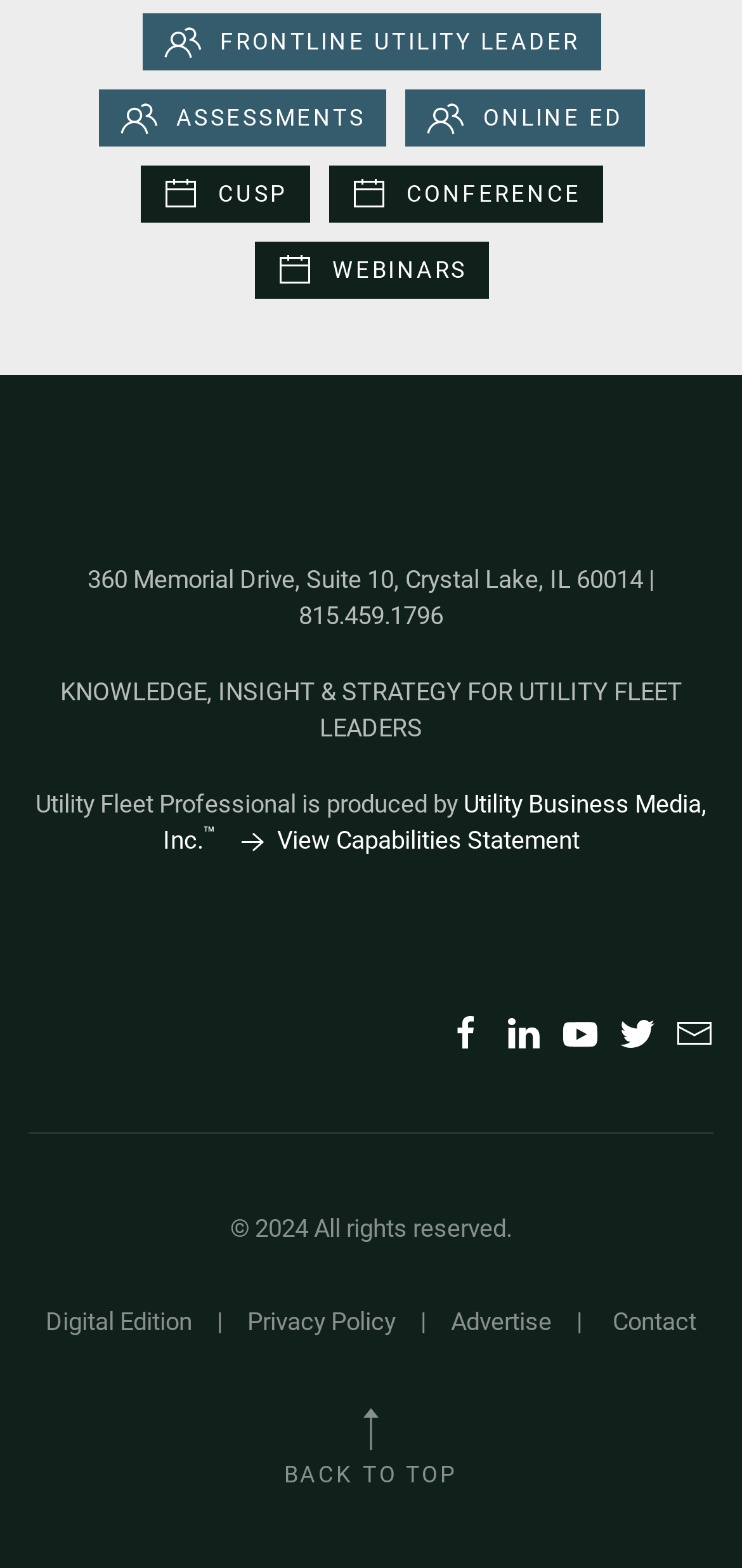What is the name of the company that produces Utility Fleet Professional?
Please answer the question with a single word or phrase, referencing the image.

Utility Business Media, Inc.